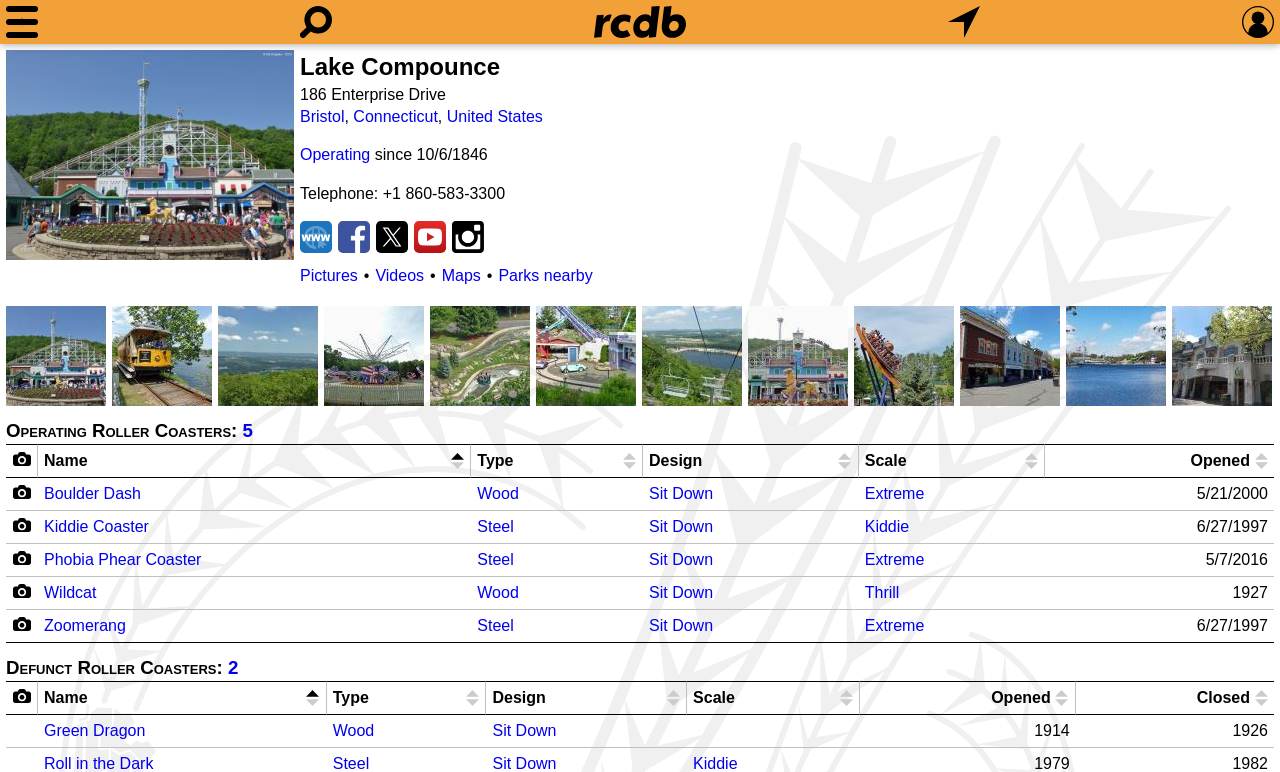Please mark the clickable region by giving the bounding box coordinates needed to complete this instruction: "Check the operating status of Boulder Dash".

[0.034, 0.628, 0.11, 0.65]